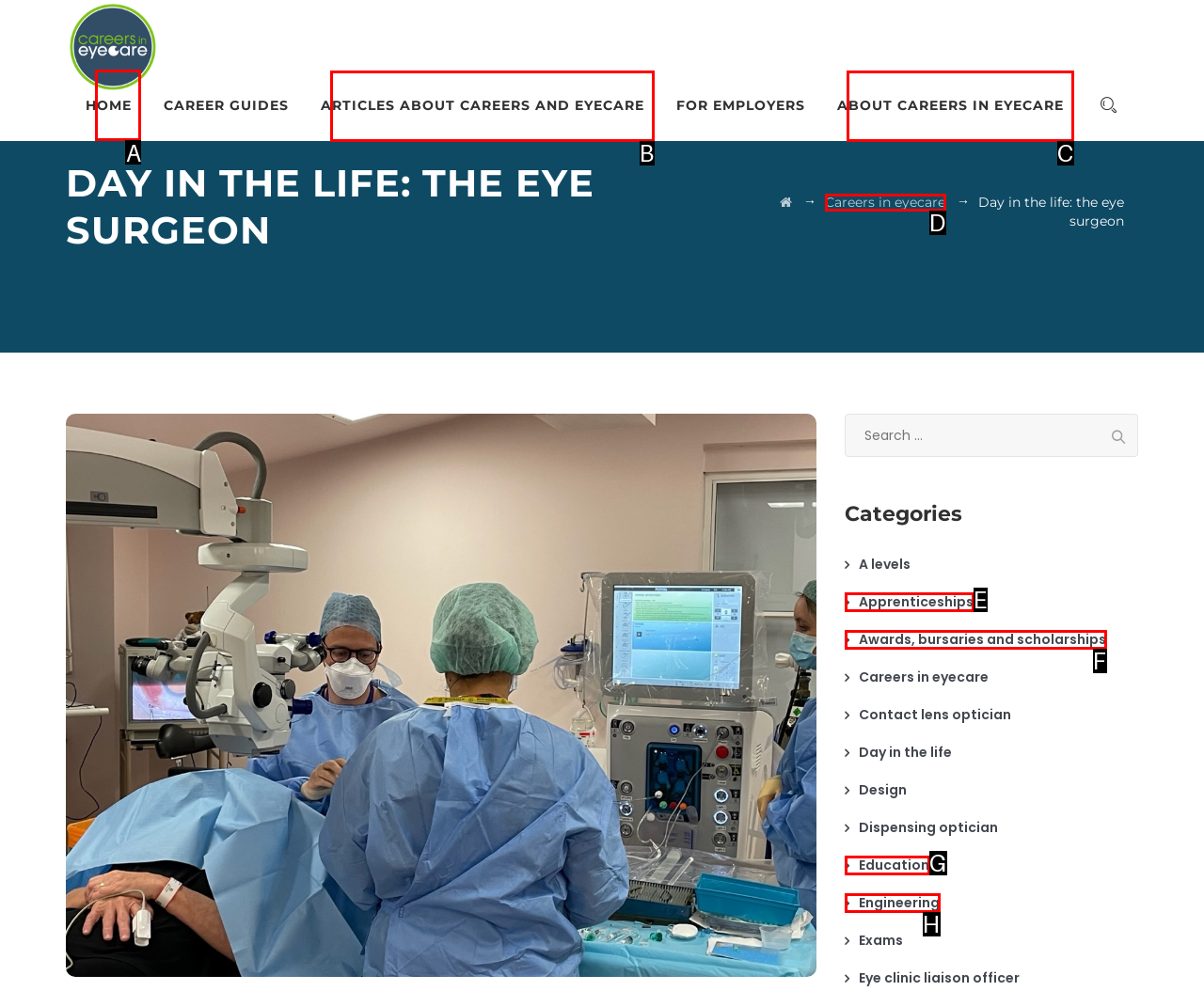Which lettered option should I select to achieve the task: Click on the 'HOME' link according to the highlighted elements in the screenshot?

A